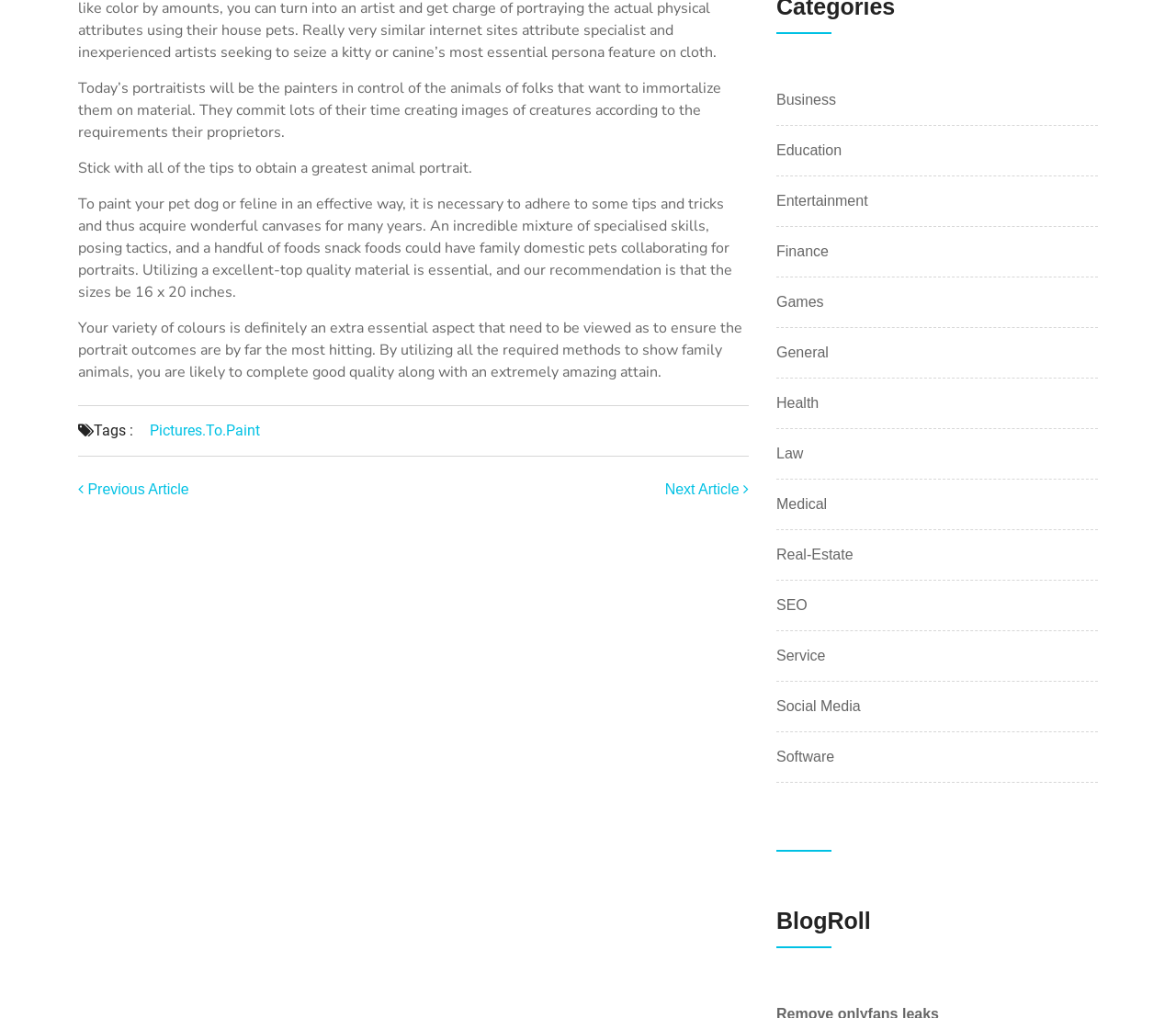Please find the bounding box coordinates for the clickable element needed to perform this instruction: "Click on the 'Next Article' button".

[0.565, 0.473, 0.637, 0.488]